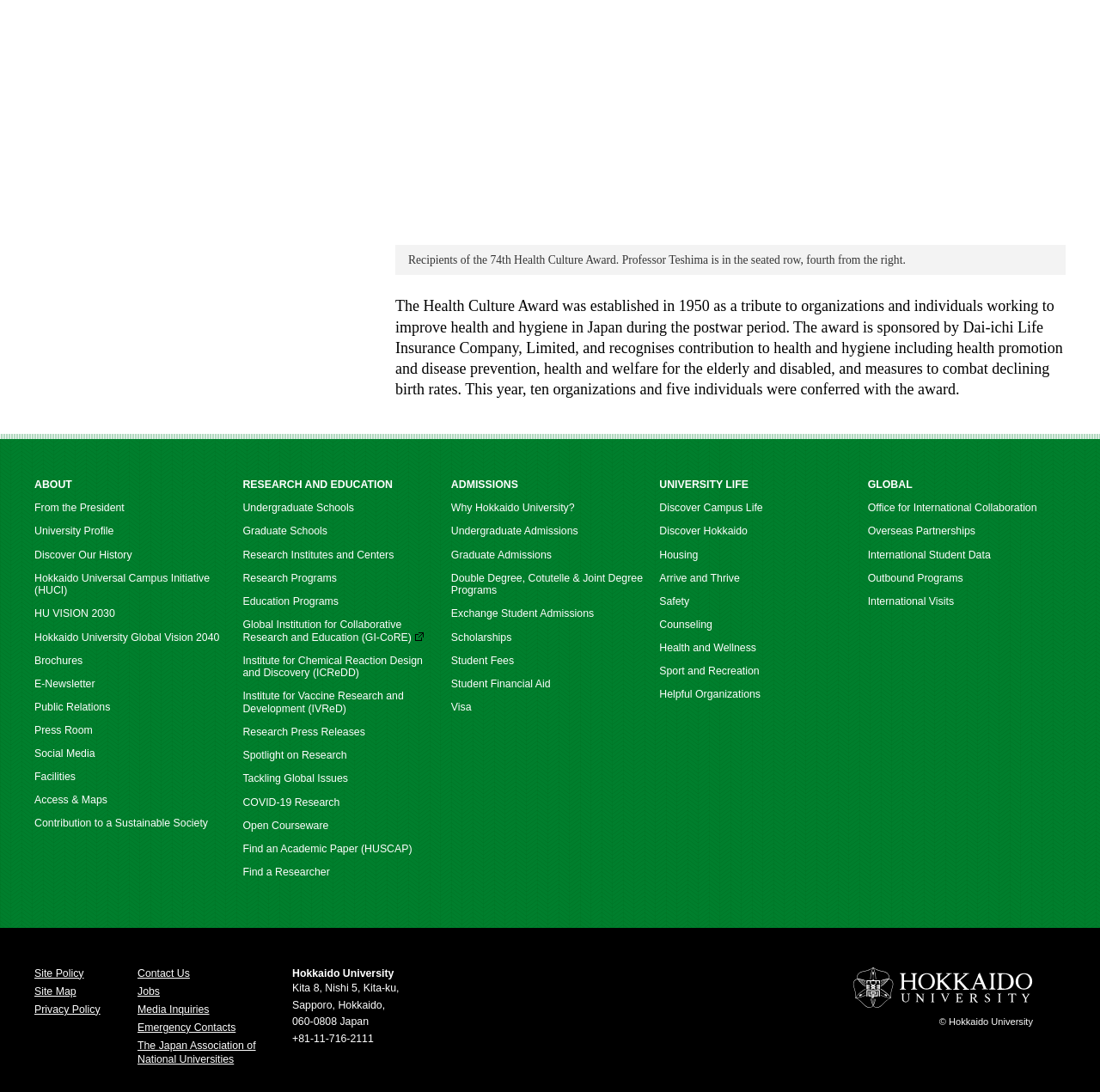Given the description Hokkaido Universal Campus Initiative (HUCI), predict the bounding box coordinates of the UI element. Ensure the coordinates are in the format (top-left x, top-left y, bottom-right x, bottom-right y) and all values are between 0 and 1.

[0.031, 0.524, 0.191, 0.546]